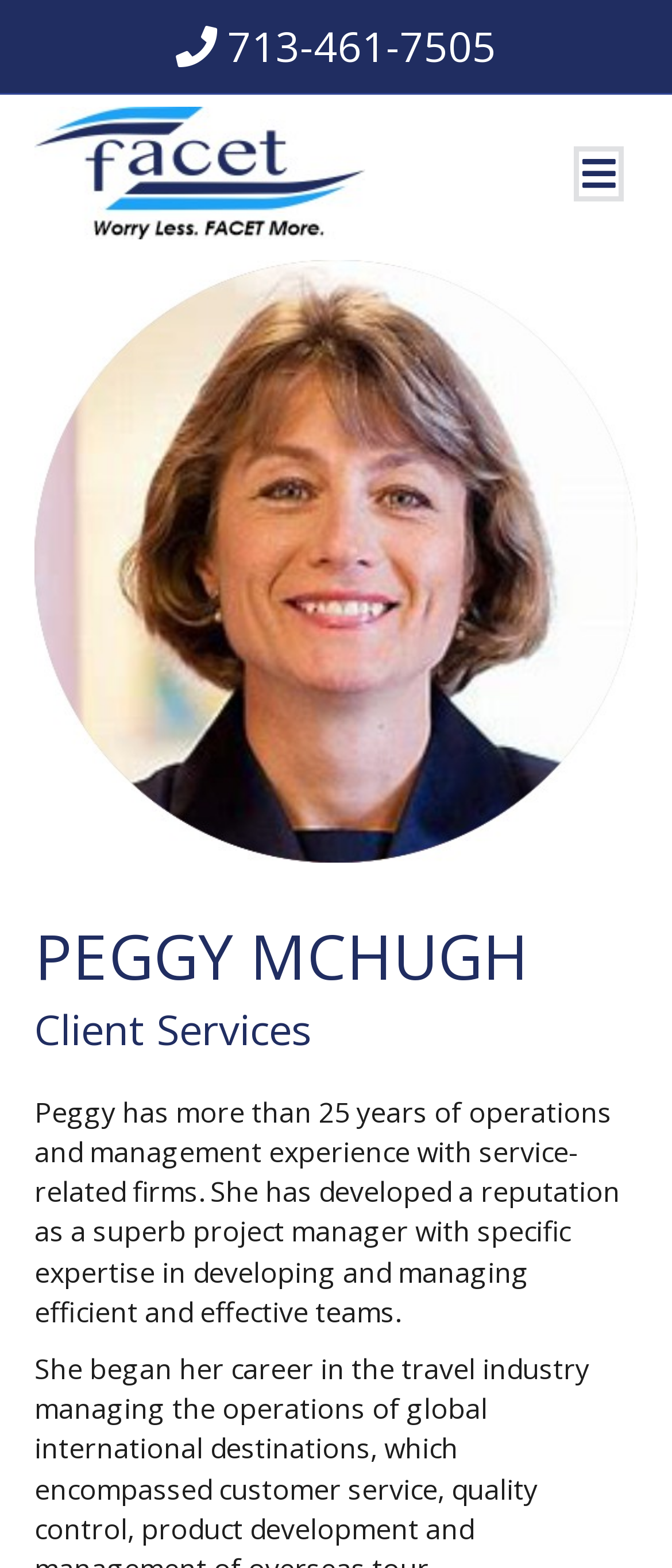Can you look at the image and give a comprehensive answer to the question:
How many years of experience does Peggy have?

According to the StaticText element, Peggy has more than 25 years of operations and management experience with service-related firms, which indicates that she has a significant amount of experience in her field.